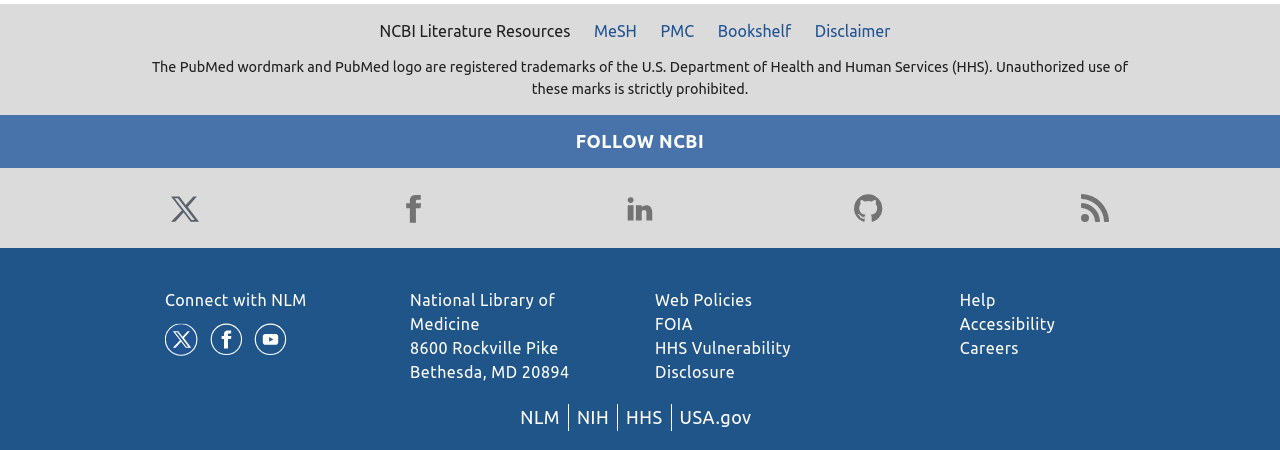Determine the bounding box coordinates for the HTML element described here: "HHS Vulnerability Disclosure".

[0.512, 0.754, 0.618, 0.848]